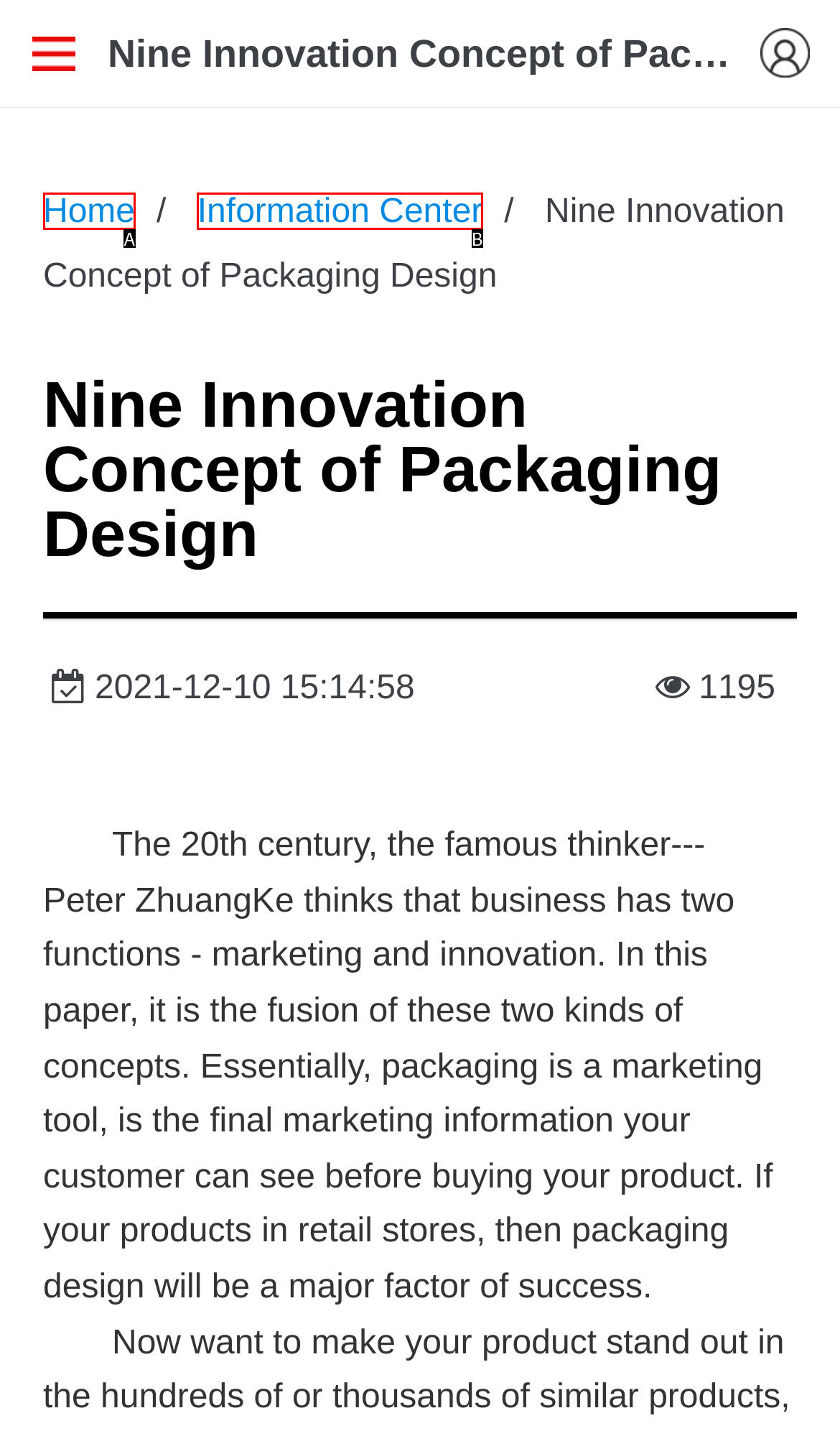Determine which option fits the element description: Information Center
Answer with the option’s letter directly.

B